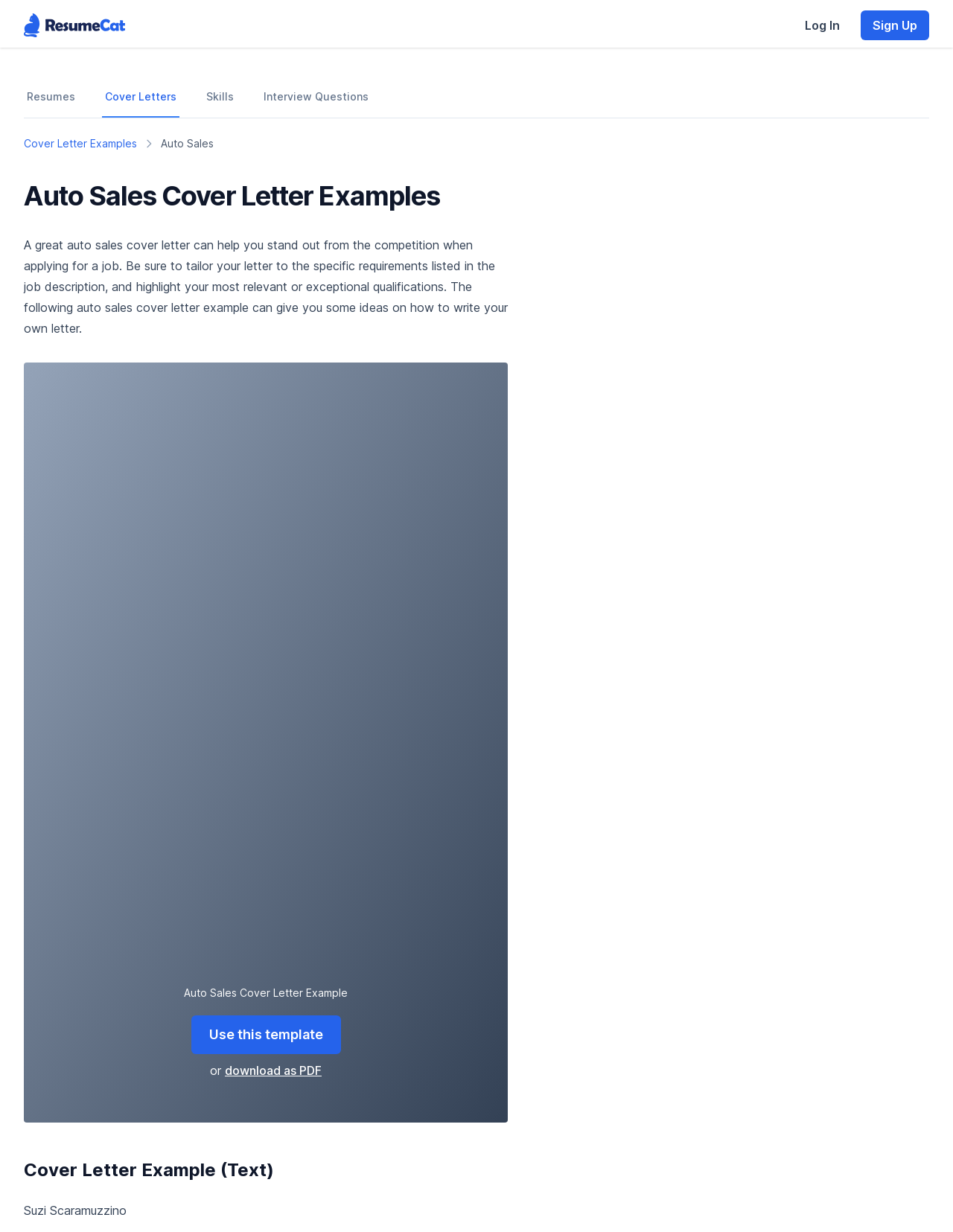Generate a thorough explanation of the webpage's elements.

The webpage is focused on providing Auto Sales cover letter examples and templates. At the top left corner, there is a ResumeCat logo, and on the top right corner, there are links to "Log In" and "Sign Up". Below the logo, there is a navigation menu with links to "Resumes", "Cover Letters", "Skills", and "Interview Questions". 

Next to the navigation menu, there is a breadcrumbs navigation section with links to "Cover Letter Examples" and a static text "Auto Sales". 

The main content of the webpage starts with a heading "Auto Sales Cover Letter Examples" followed by a paragraph of text that explains the importance of a well-written cover letter when applying for a job. The text suggests tailoring the letter to the specific job requirements and highlighting one's most relevant qualifications.

Below the paragraph, there is a cover letter example displayed as an image with a caption and a link to "Use this template" or "download as PDF". The example is accompanied by a figcaption.

Further down, there is another heading "Cover Letter Example (Text)" followed by a static text "Suzi Scaramuzzino", which appears to be a sample cover letter.